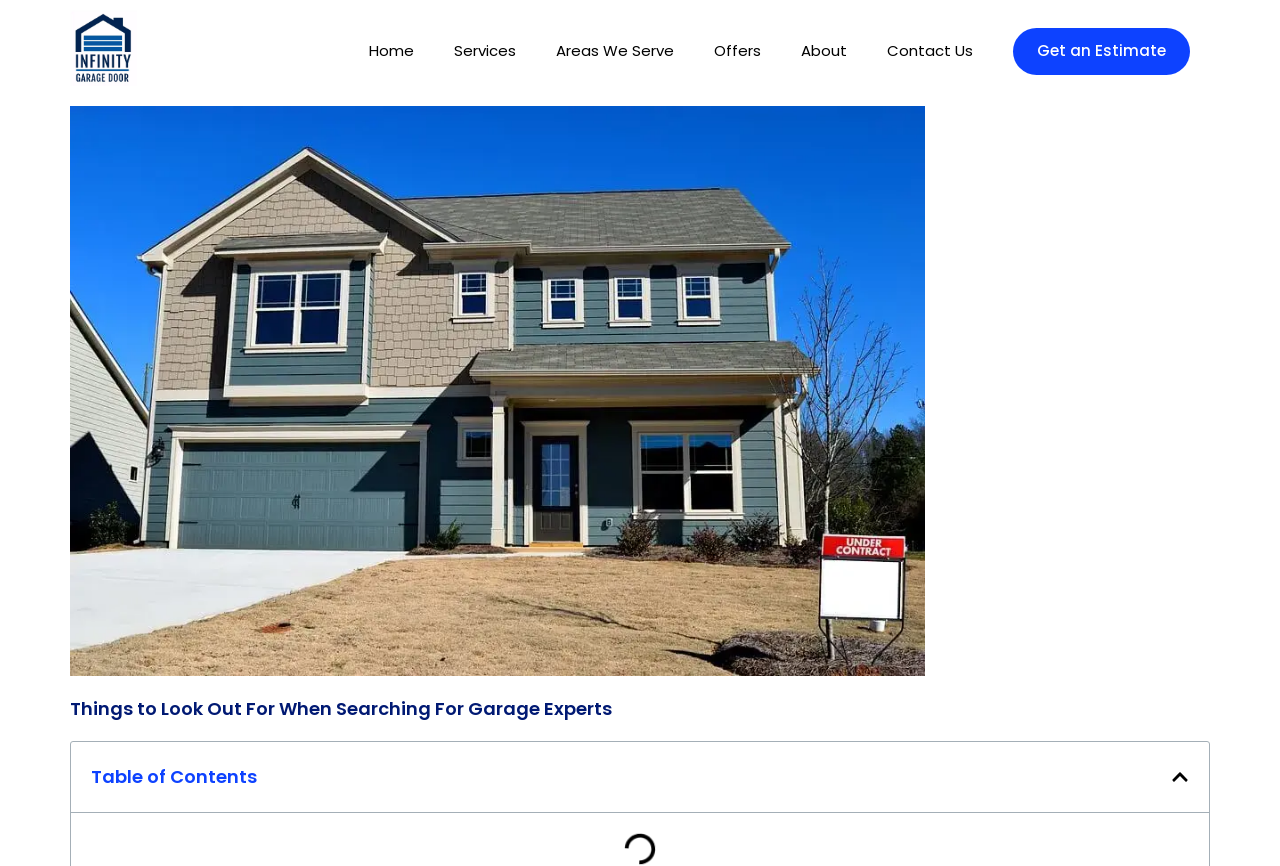Highlight the bounding box coordinates of the region I should click on to meet the following instruction: "Close table of contents".

[0.915, 0.887, 0.929, 0.908]